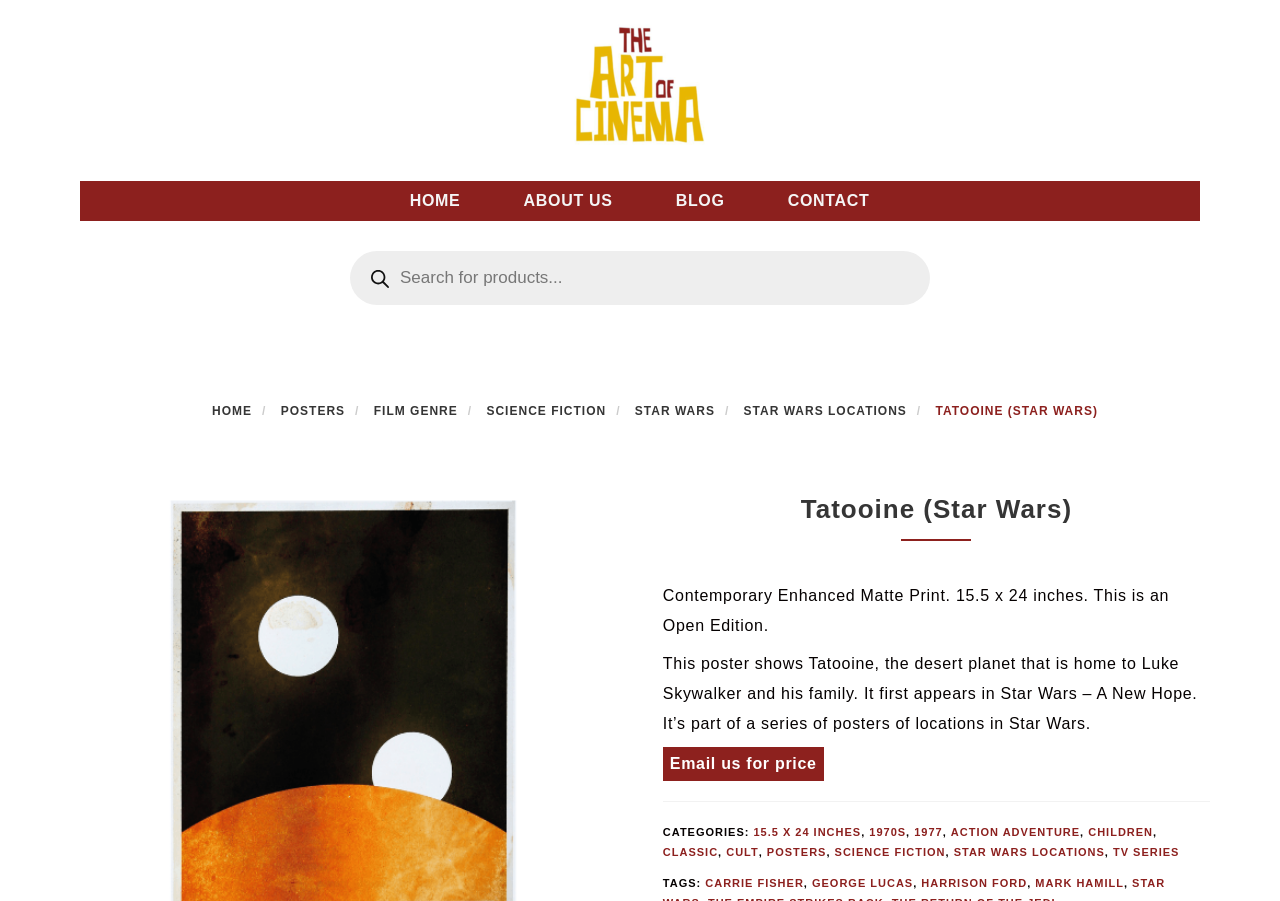Using the element description: "1970s", determine the bounding box coordinates. The coordinates should be in the format [left, top, right, bottom], with values between 0 and 1.

[0.679, 0.916, 0.708, 0.93]